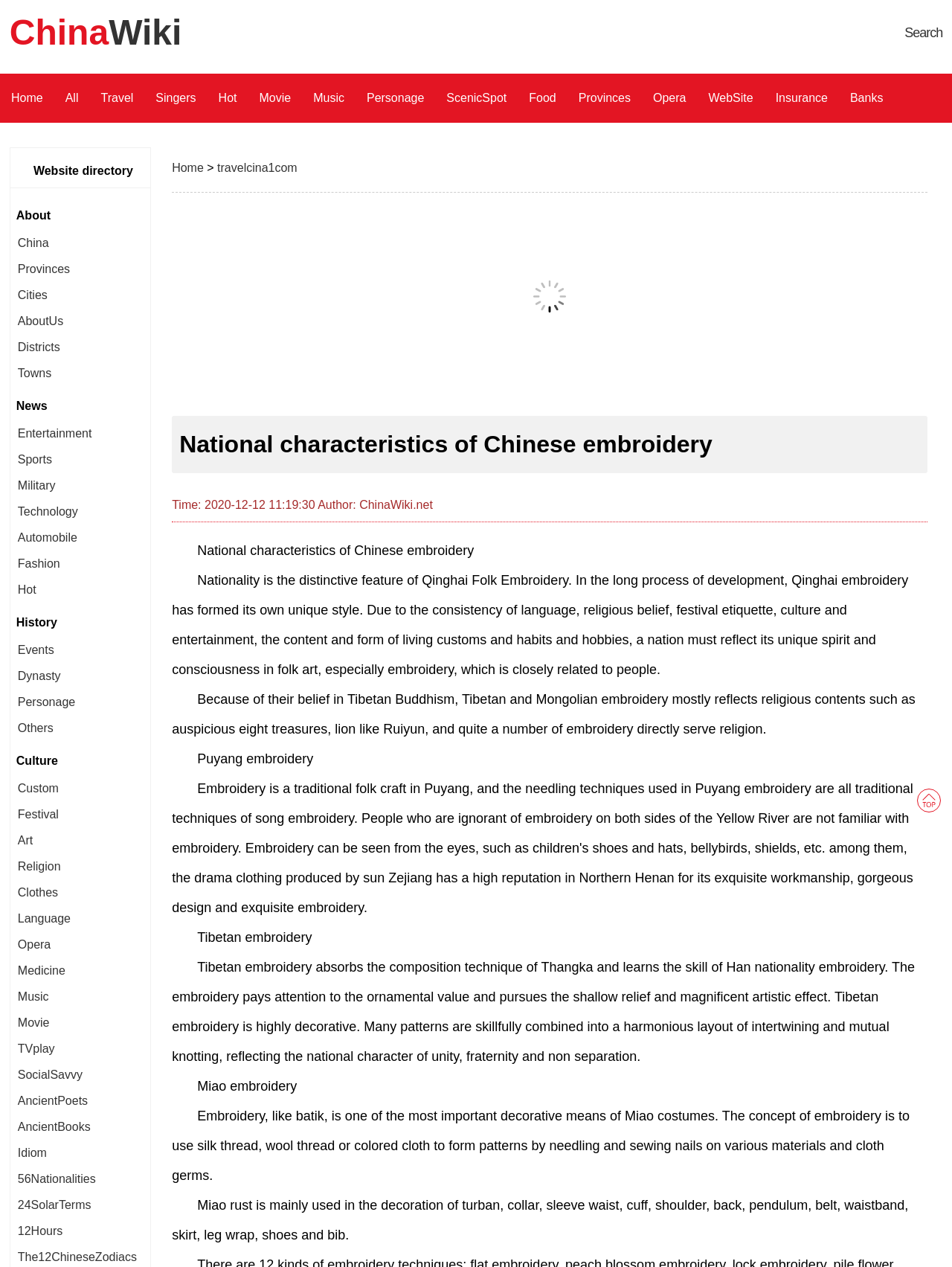Respond with a single word or short phrase to the following question: 
What is the characteristic of Tibetan embroidery?

Highly decorative